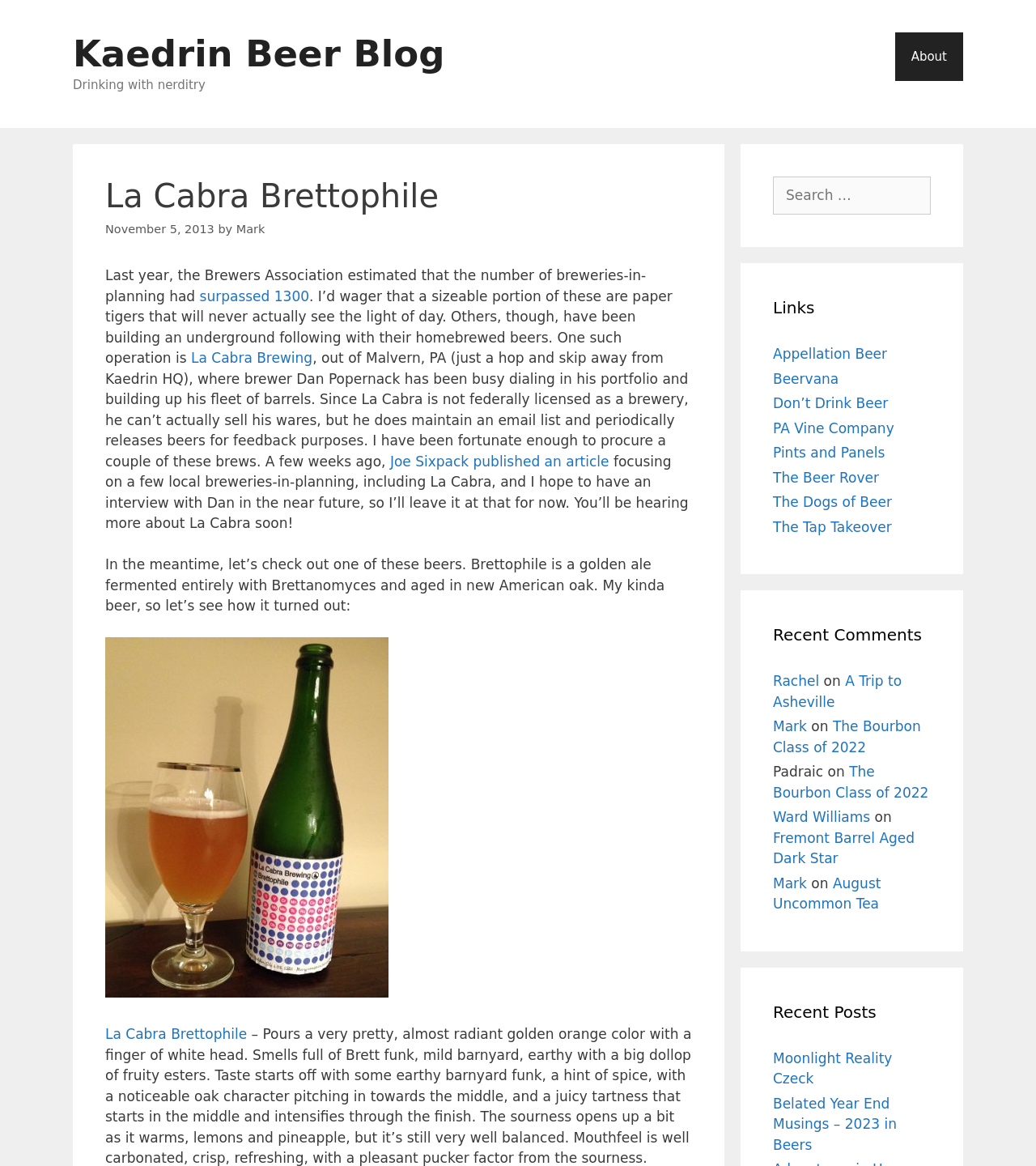From the image, can you give a detailed response to the question below:
What is the type of fermentation used in Brettophile beer?

The type of fermentation used in Brettophile beer can be found in the text content, where it says 'Brettophile is a golden ale fermented entirely with Brettanomyces and aged in new American oak'.